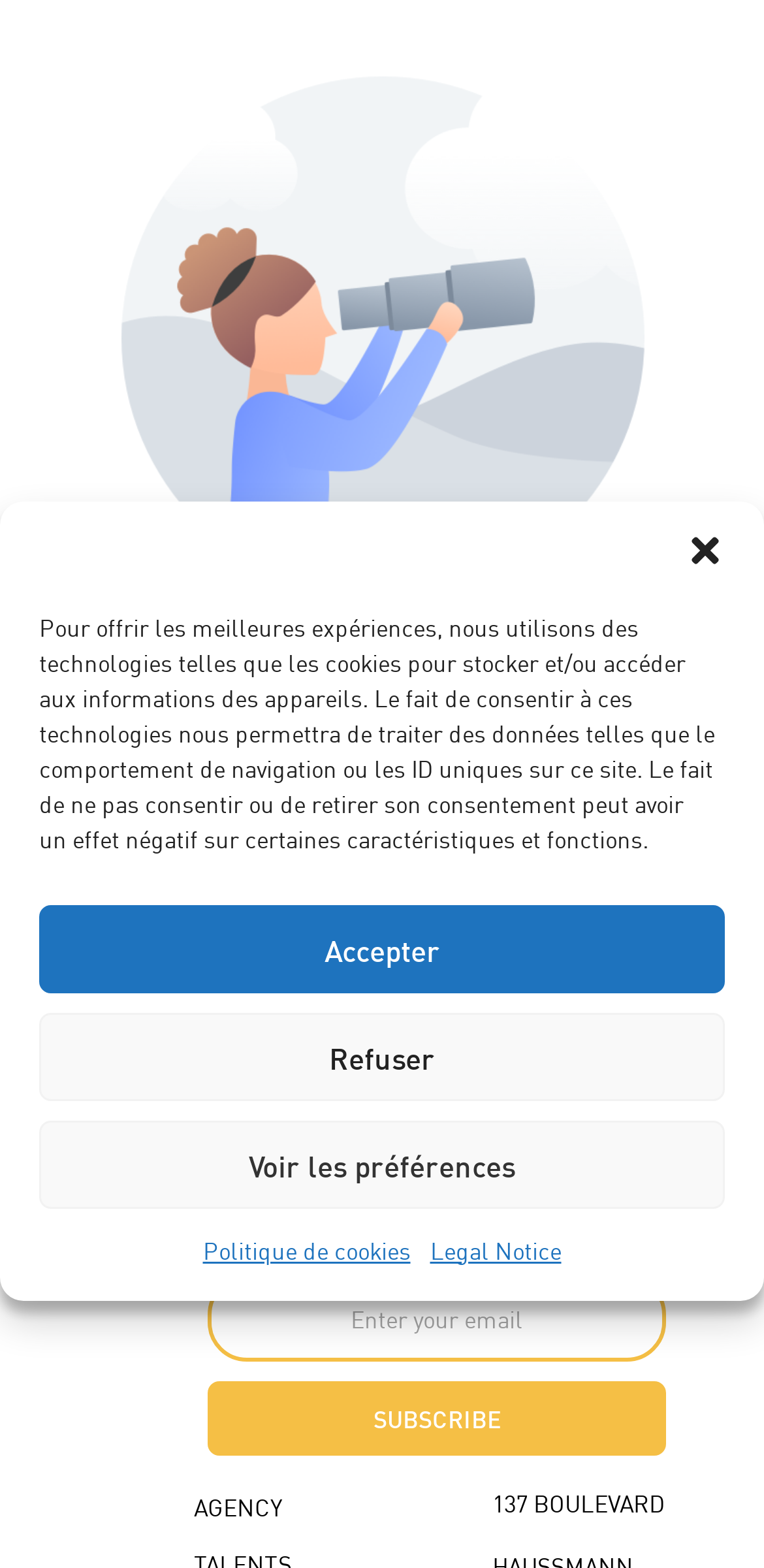Determine the bounding box coordinates in the format (top-left x, top-left y, bottom-right x, bottom-right y). Ensure all values are floating point numbers between 0 and 1. Identify the bounding box of the UI element described by: SUBSCRIBE

[0.272, 0.881, 0.872, 0.928]